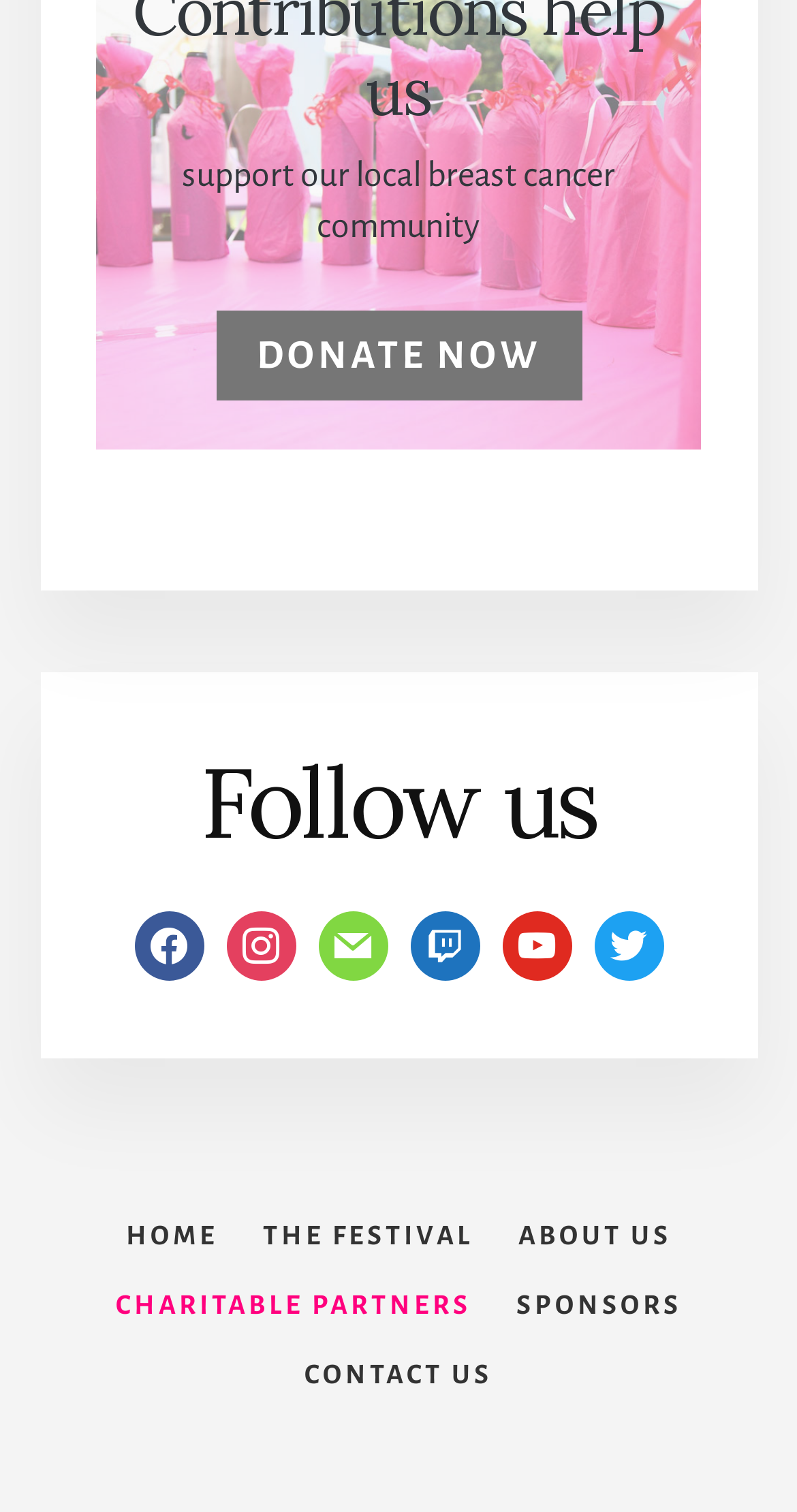Find the bounding box coordinates of the clickable area required to complete the following action: "Call +592 265 4261".

None